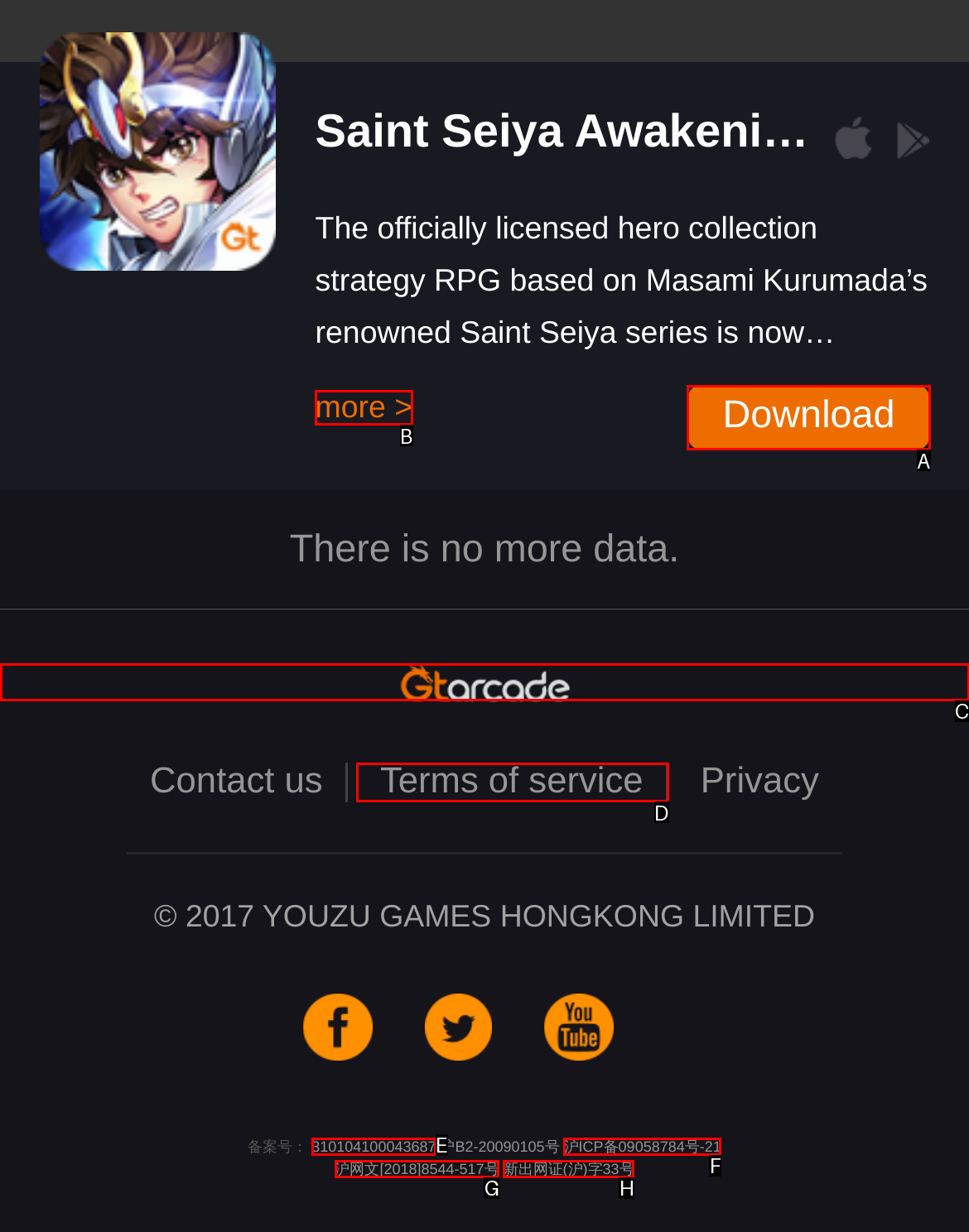Identify the letter of the UI element you should interact with to perform the task: View terms of service
Reply with the appropriate letter of the option.

D